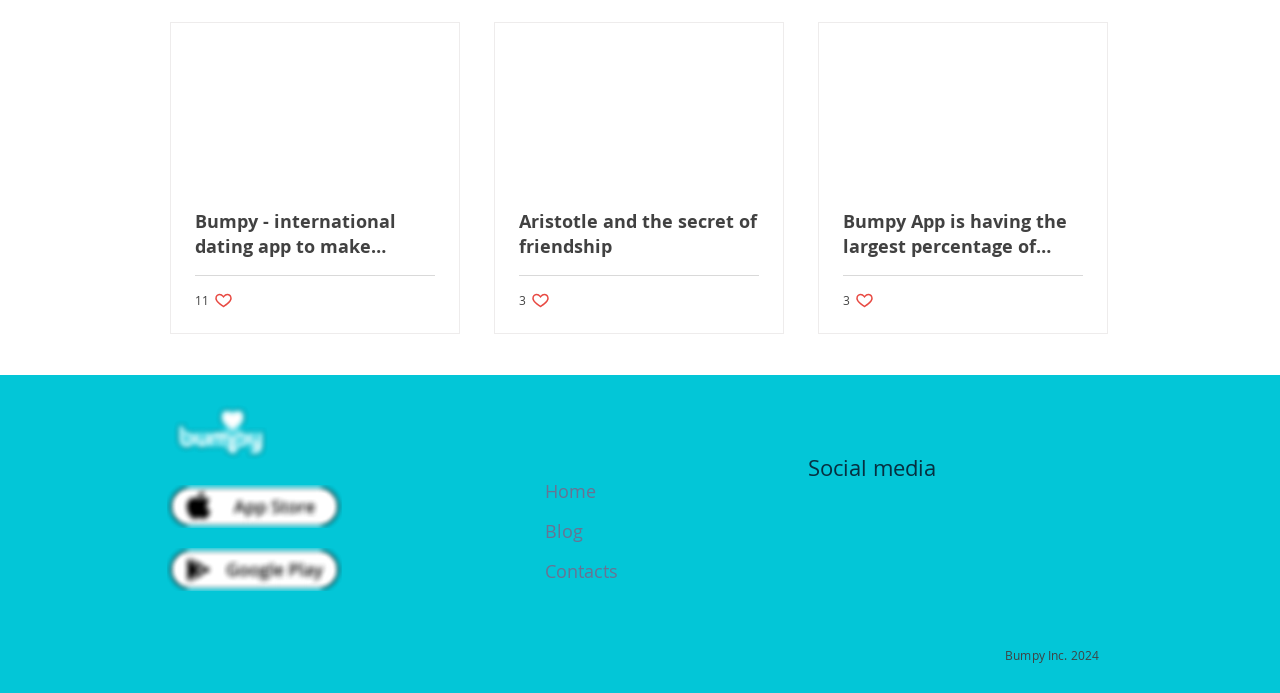How many social media links are there?
Look at the image and respond to the question as thoroughly as possible.

The answer can be found in the social media section, where there are five links to different social media platforms, including Instagram, Facebook, LinkedIn, Twitter, and Pinterest.